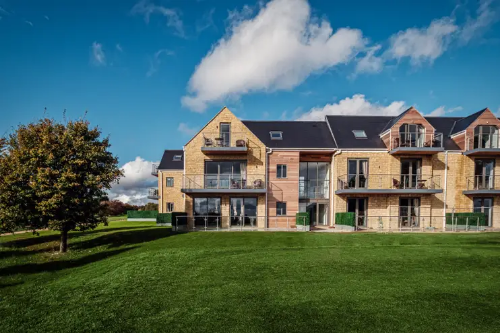Generate a detailed caption for the image.

This image showcases the elegant exterior of the Cotswolds Hotel & Spa, situated in Oxfordshire, United Kingdom. The building features a contemporary design, highlighted by natural stone facades, large glass balconies, and spacious outdoor areas. Lush green lawns stretch in front of the hotel, complementing the picturesque scenery, while a solitary tree adds a touch of nature to the landscape. The sky above is bright and partly cloudy, creating a cheerful atmosphere that enhances the appeal of this serene getaway. Ideal for visitors seeking both relaxation and recreation, the hotel promises a delightful stay amidst the charming backdrop of the Cotswolds.